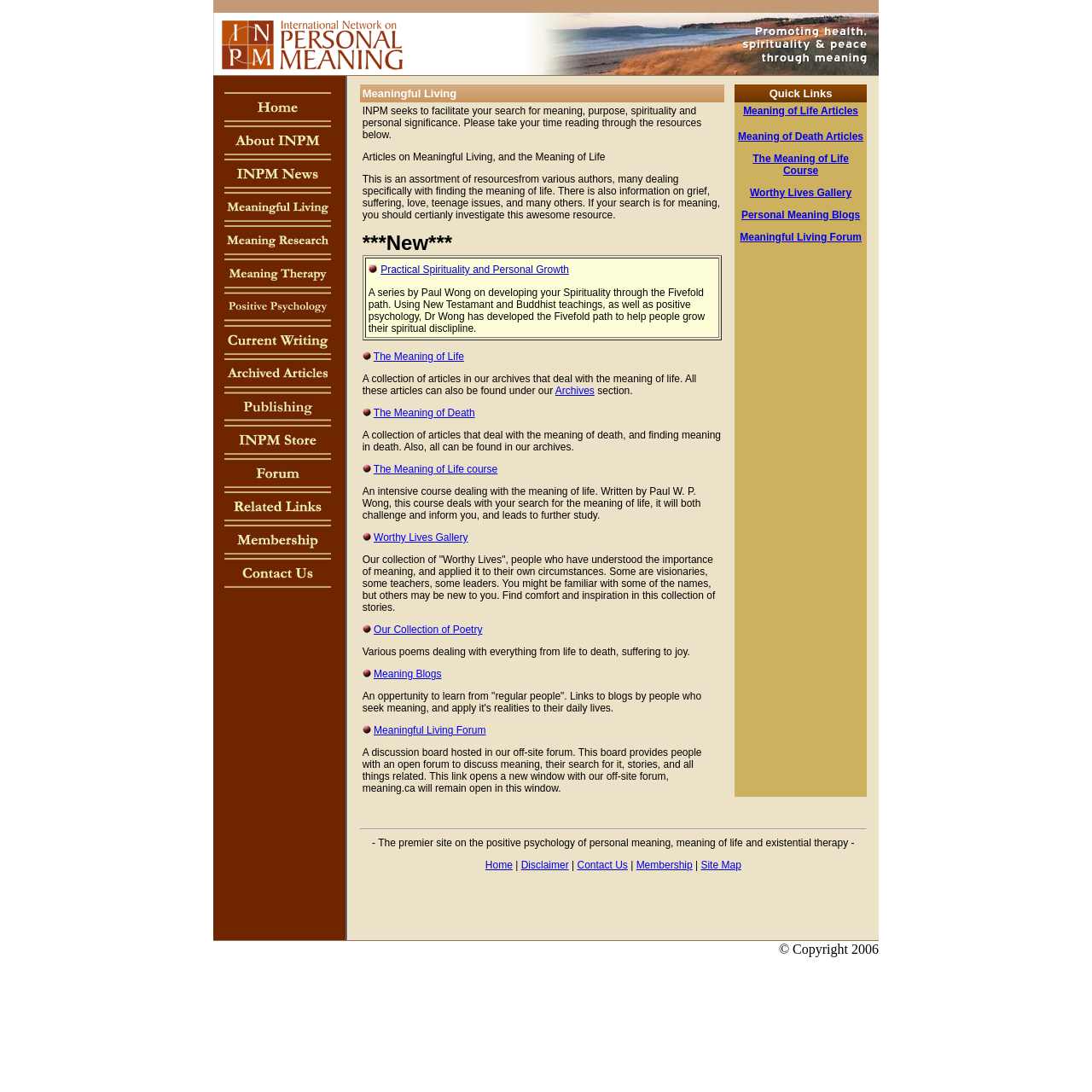How many links are in the main menu?
Based on the screenshot, provide a one-word or short-phrase response.

14